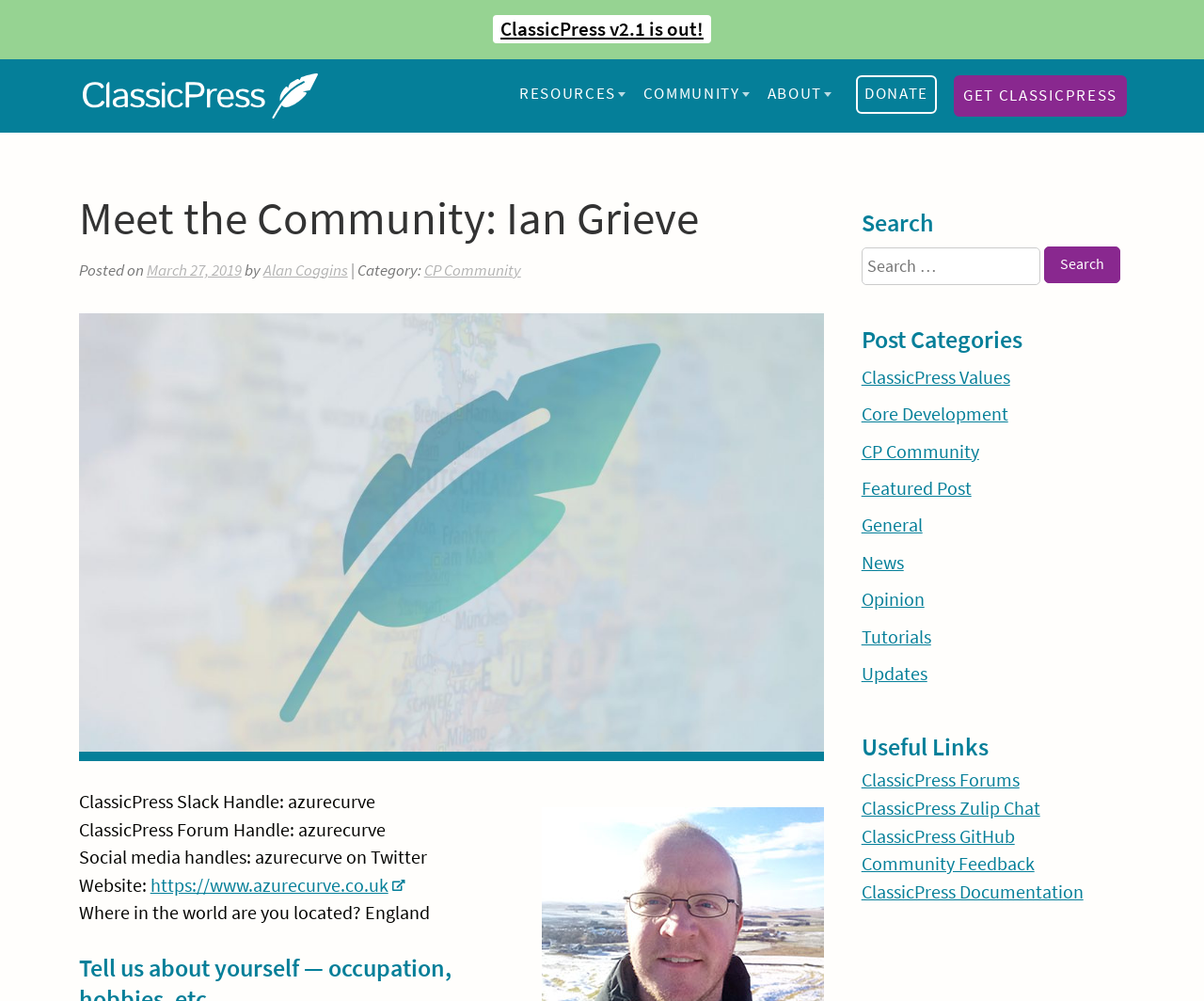Select the bounding box coordinates of the element I need to click to carry out the following instruction: "Check out the 'ClassicPress Forums'".

[0.715, 0.768, 0.847, 0.794]